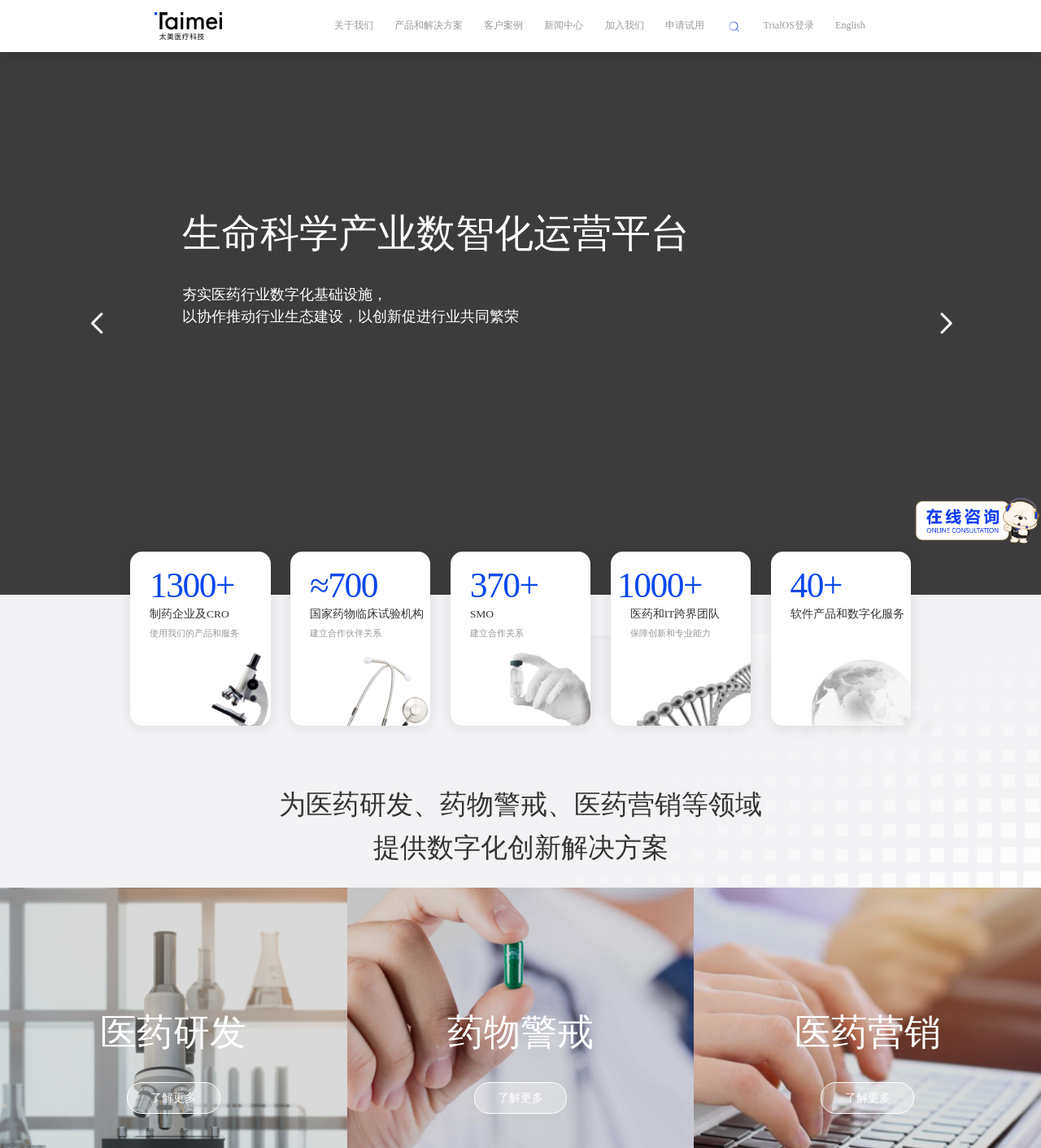Pinpoint the bounding box coordinates of the clickable element to carry out the following instruction: "Click on the 'inquire' button."

None